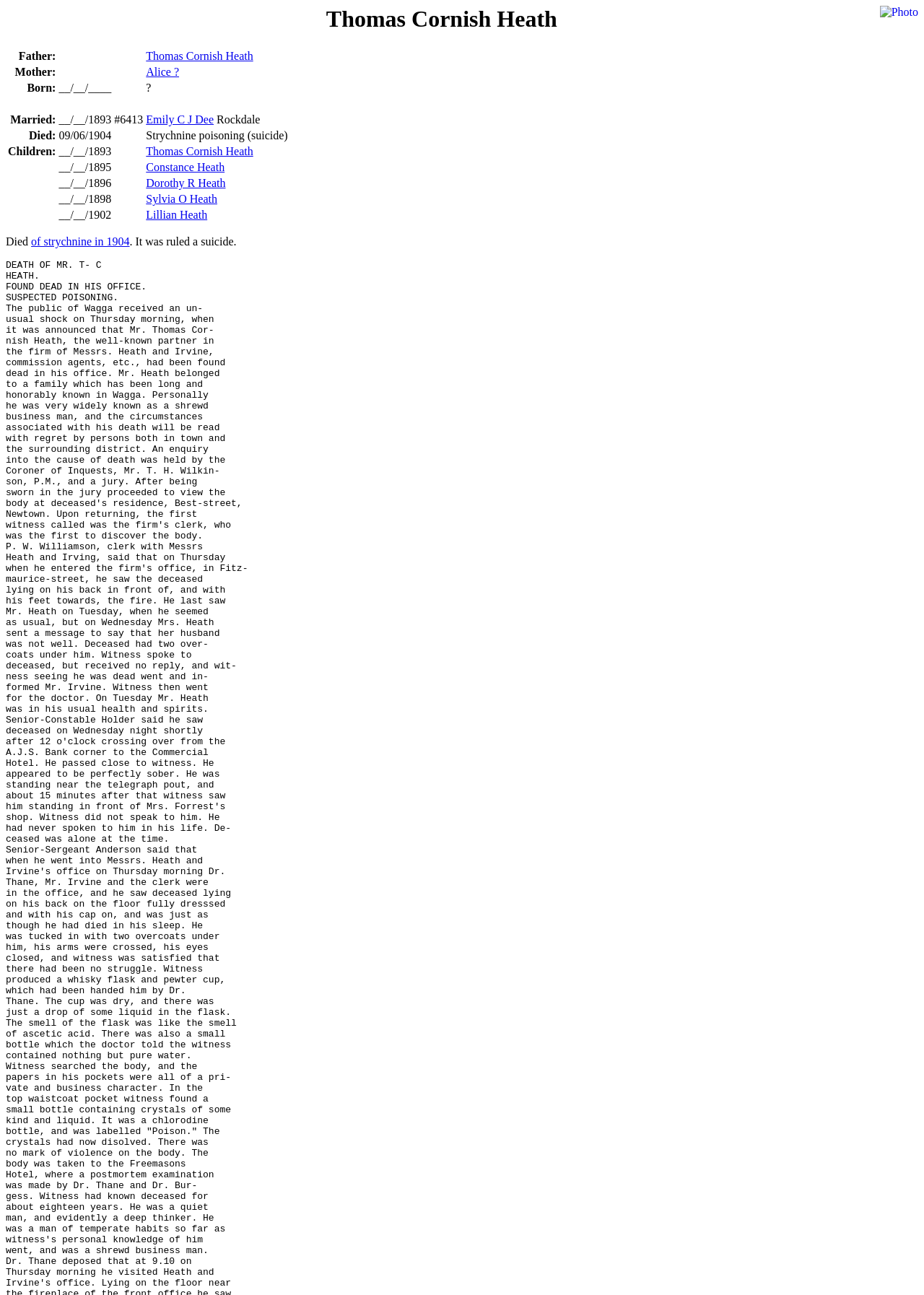Answer the question briefly using a single word or phrase: 
When did Thomas Cornish Heath die?

09/06/1904